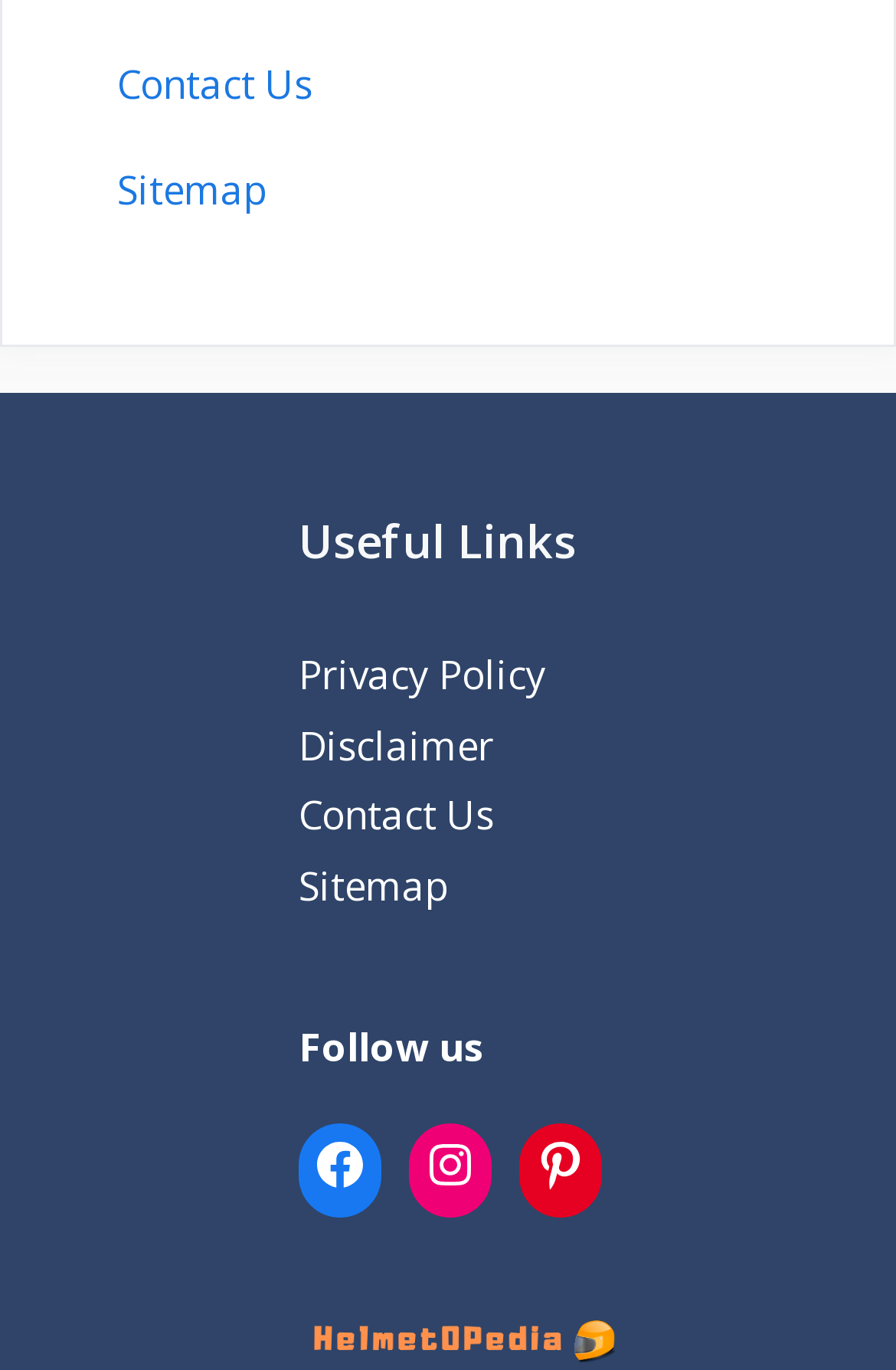Provide the bounding box coordinates of the HTML element described by the text: "Privacy Policy".

[0.333, 0.473, 0.61, 0.512]